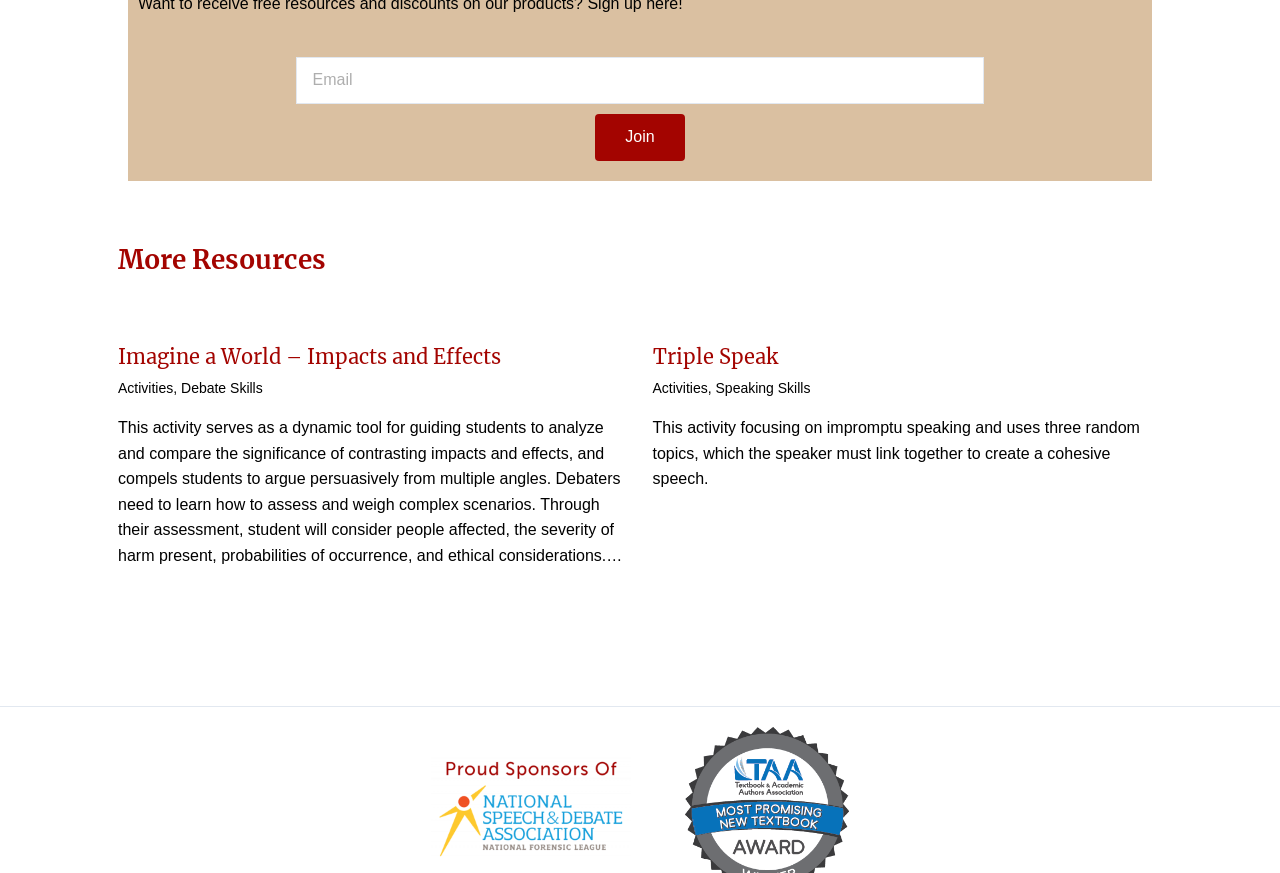Determine the bounding box coordinates for the UI element with the following description: "Activities". The coordinates should be four float numbers between 0 and 1, represented as [left, top, right, bottom].

[0.51, 0.435, 0.553, 0.453]